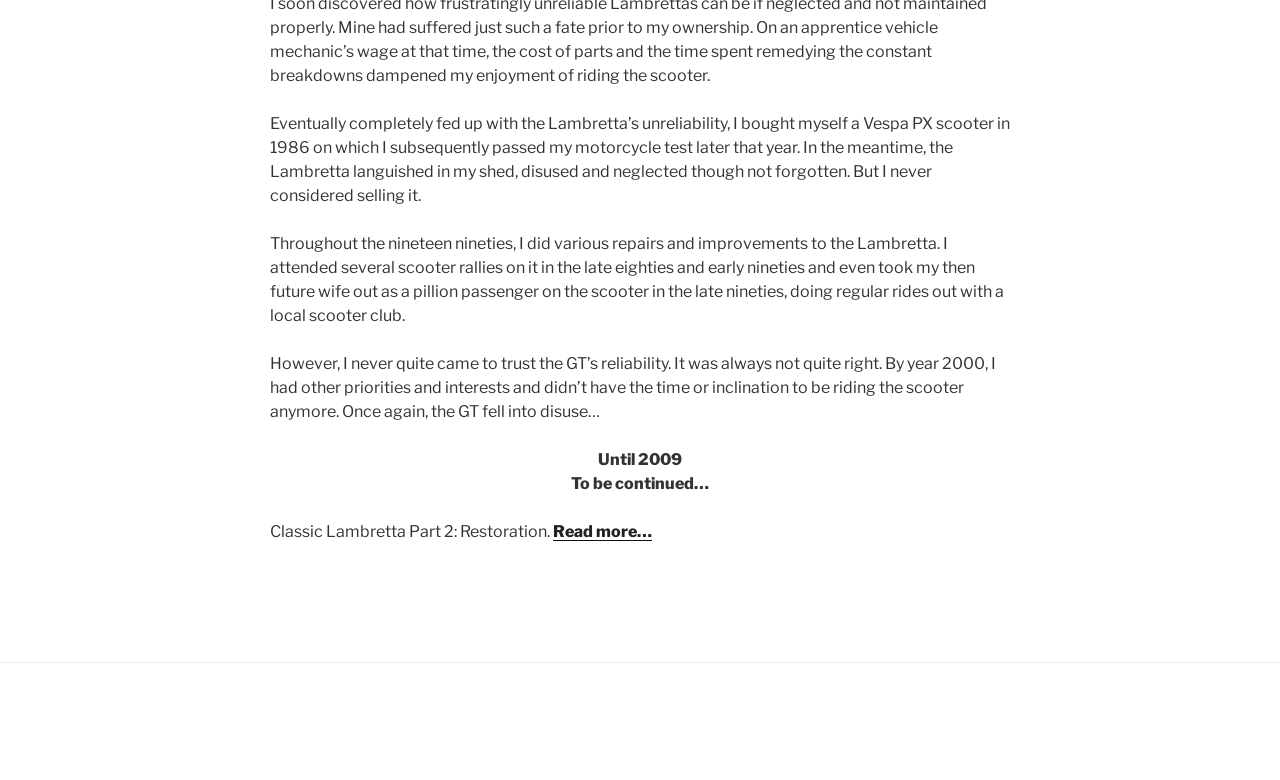What is the title of the next part of the story?
Deliver a detailed and extensive answer to the question.

The title of the next part of the story is mentioned in the text as 'Classic Lambretta Part 2: Restoration', which suggests that the author will continue to share their experiences with the Lambretta in the next part of the story.